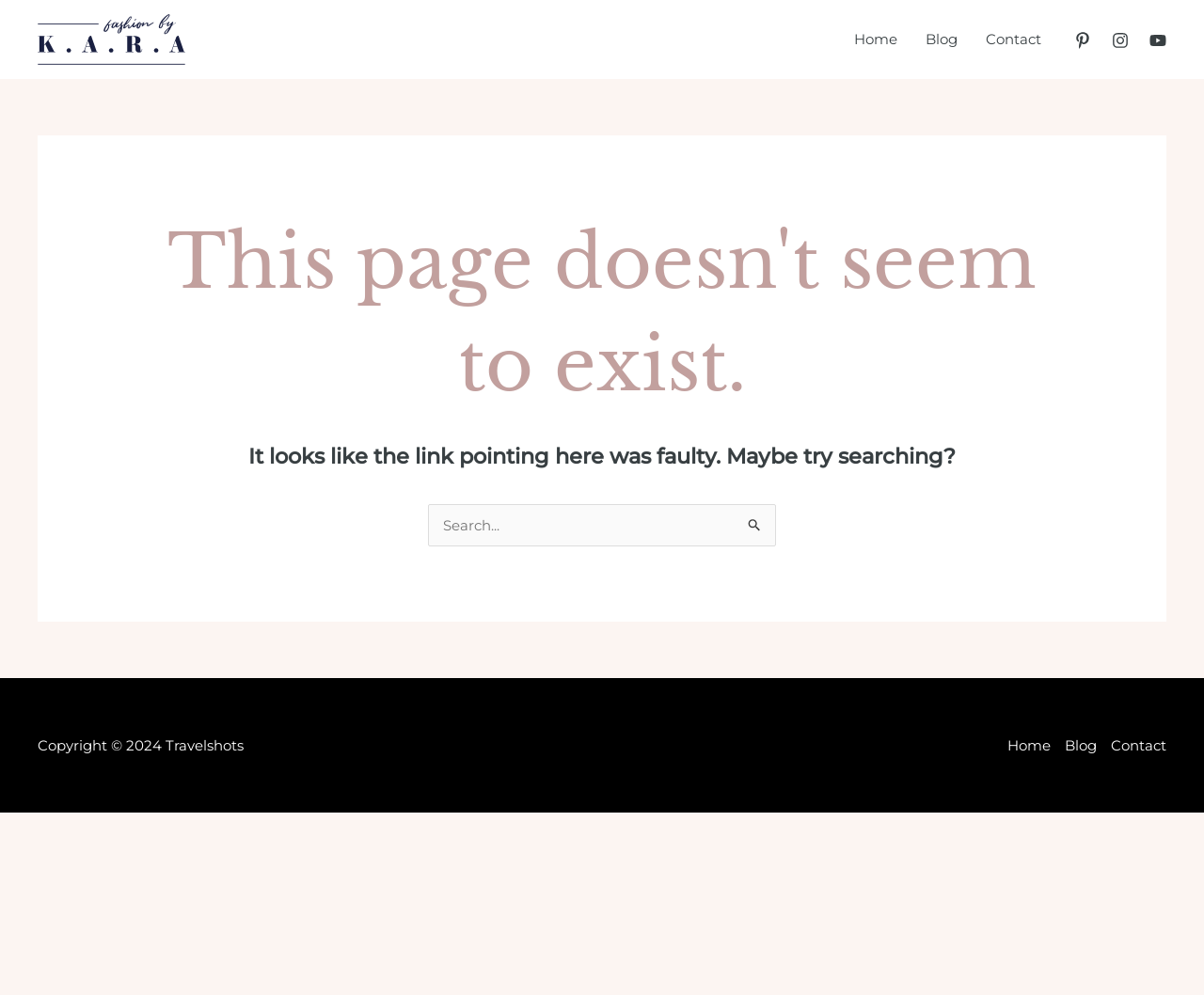Locate the coordinates of the bounding box for the clickable region that fulfills this instruction: "visit blog".

[0.757, 0.006, 0.807, 0.073]